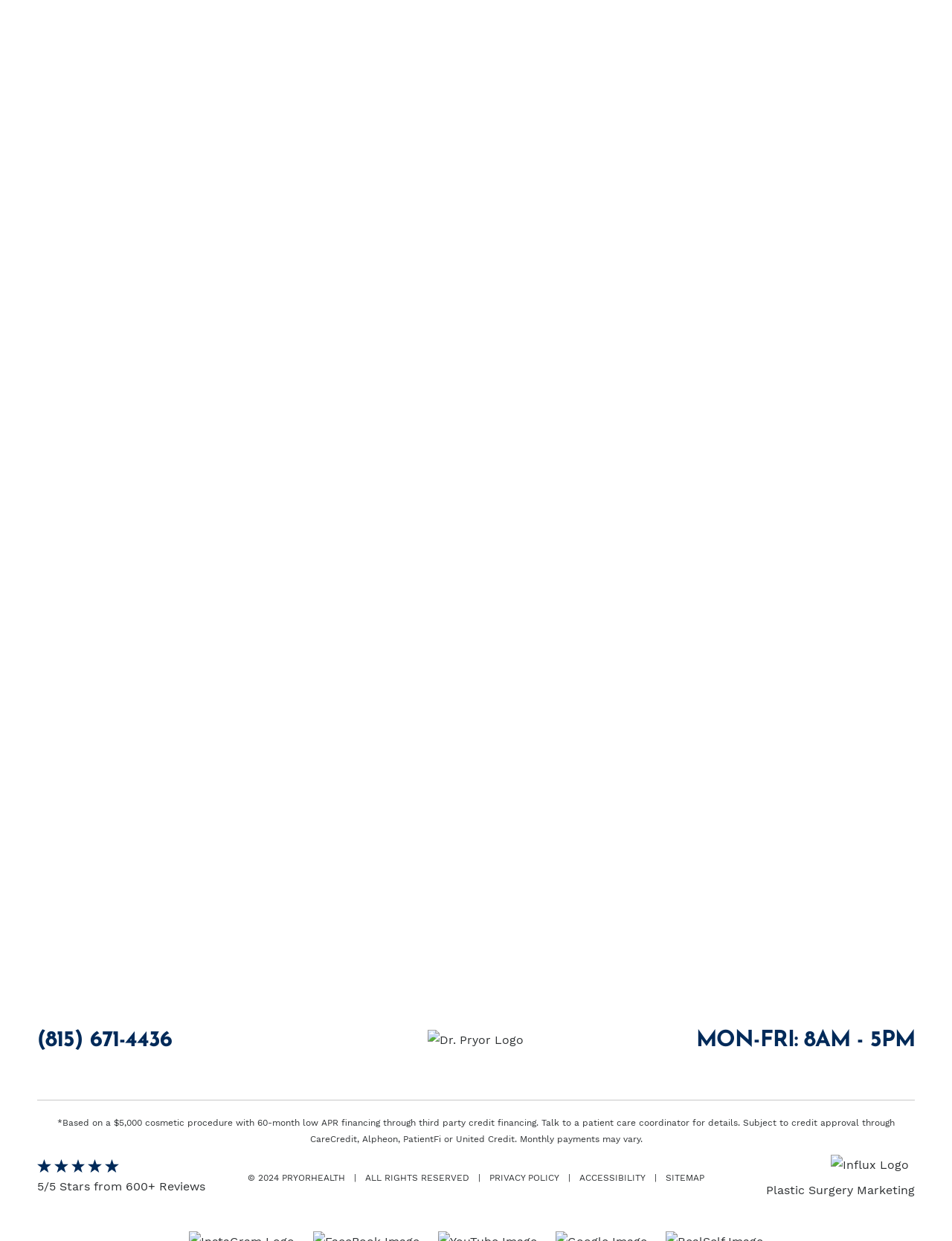Identify the bounding box coordinates of the clickable section necessary to follow the following instruction: "Call PryorHealth". The coordinates should be presented as four float numbers from 0 to 1, i.e., [left, top, right, bottom].

[0.144, 0.078, 0.233, 0.095]